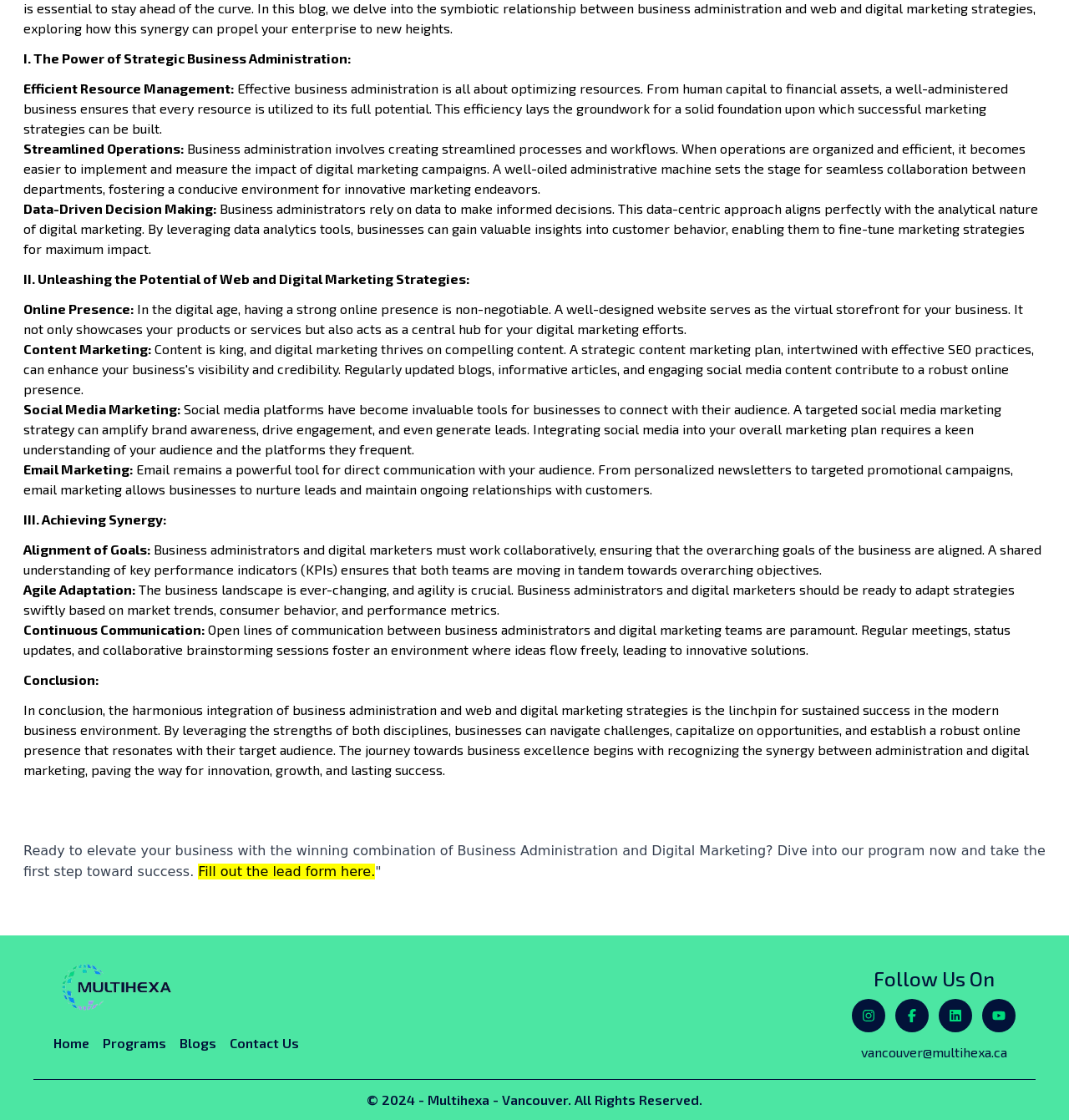What is the role of data in business administration?
Examine the image and give a concise answer in one word or a short phrase.

Make informed decisions